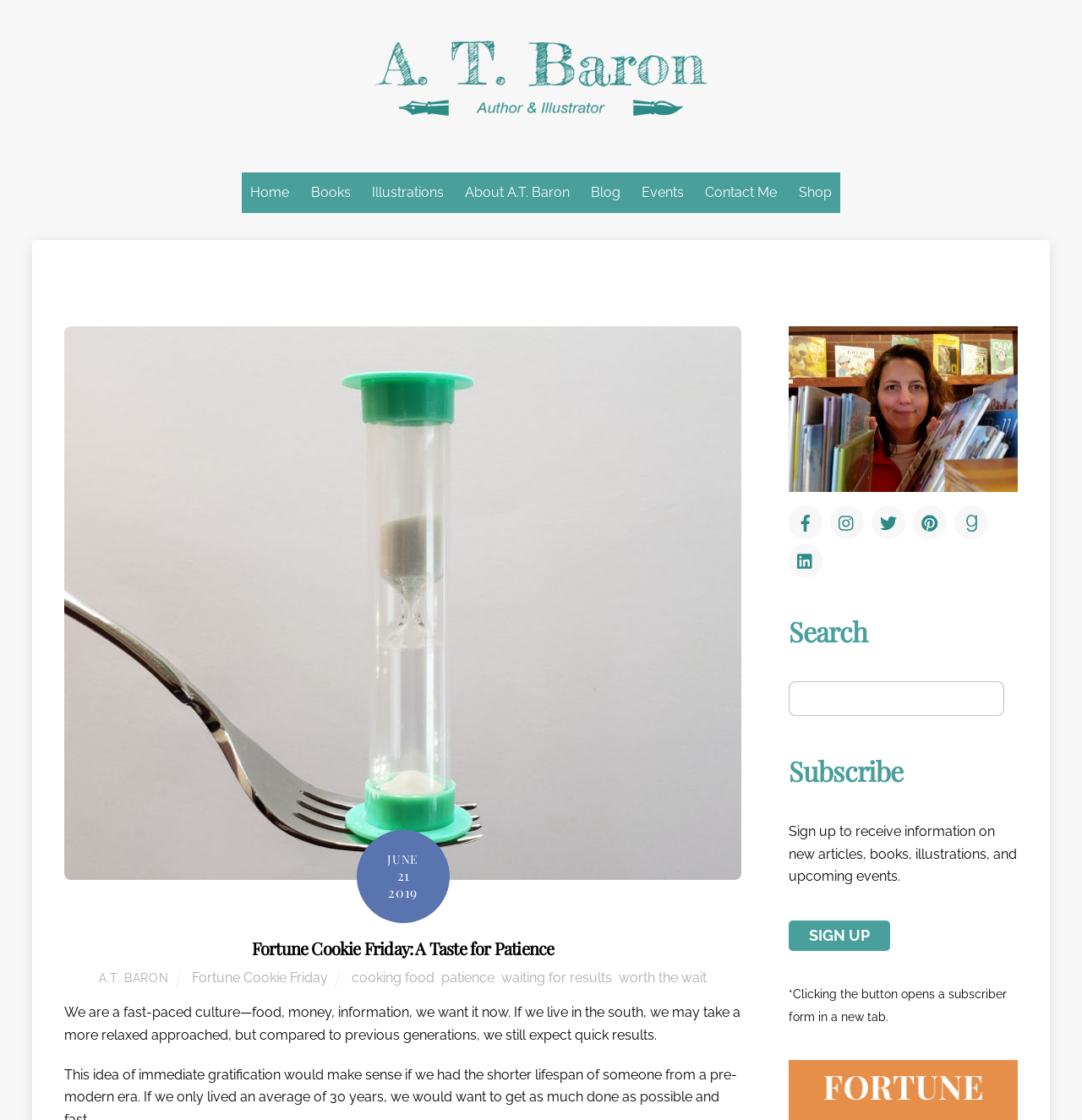Specify the bounding box coordinates (top-left x, top-left y, bottom-right x, bottom-right y) of the UI element in the screenshot that matches this description: Contact Me

[0.644, 0.154, 0.727, 0.19]